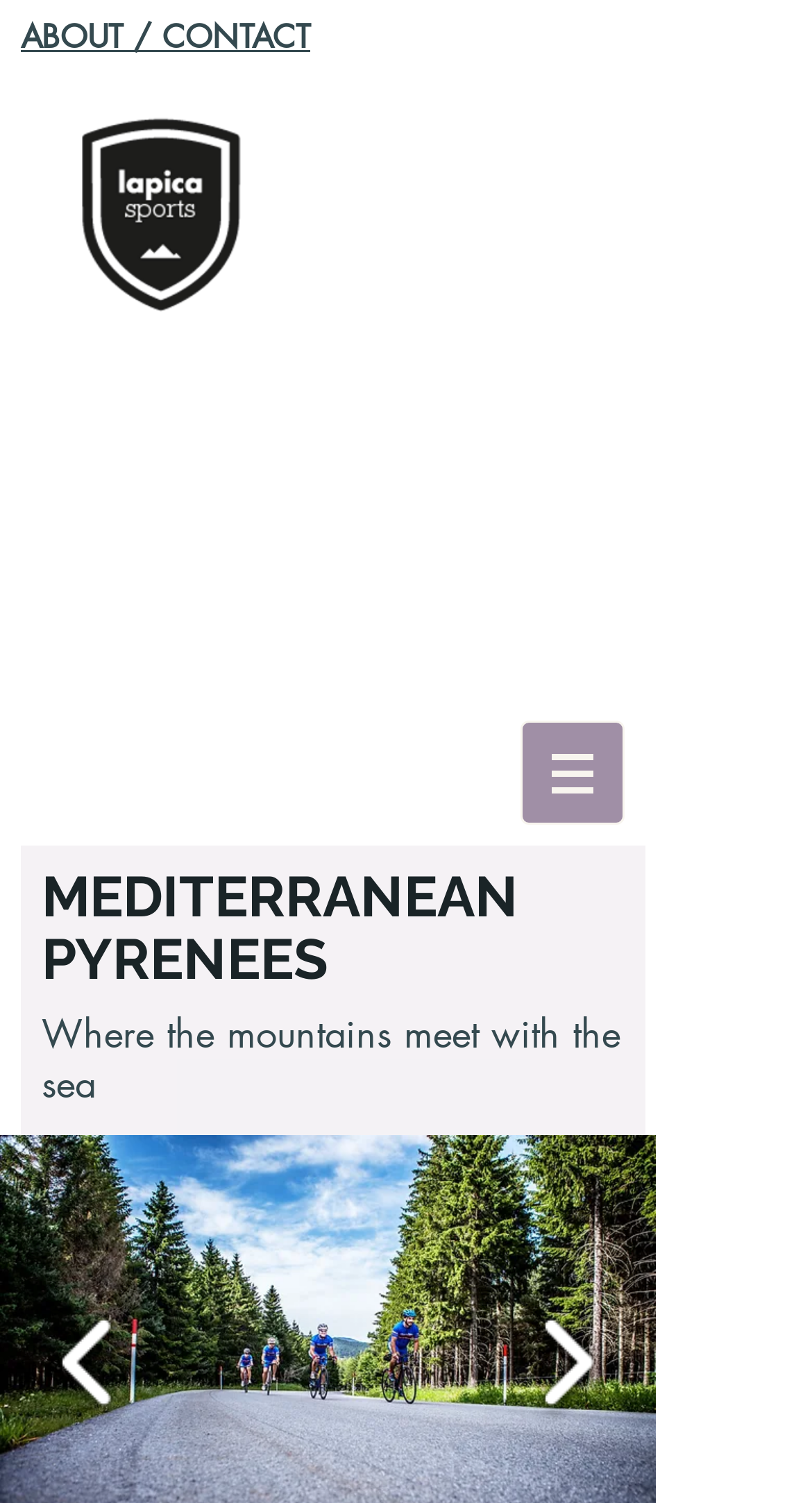What is the theme of the website?
Please give a detailed answer to the question using the information shown in the image.

Based on the static text 'Where the mountains meet with the sea' and the heading 'MEDITERRANEAN PYRENEES', it can be inferred that the website is related to travel or tourism, possibly promoting the Mediterranean Pyrenees region as a tourist destination.